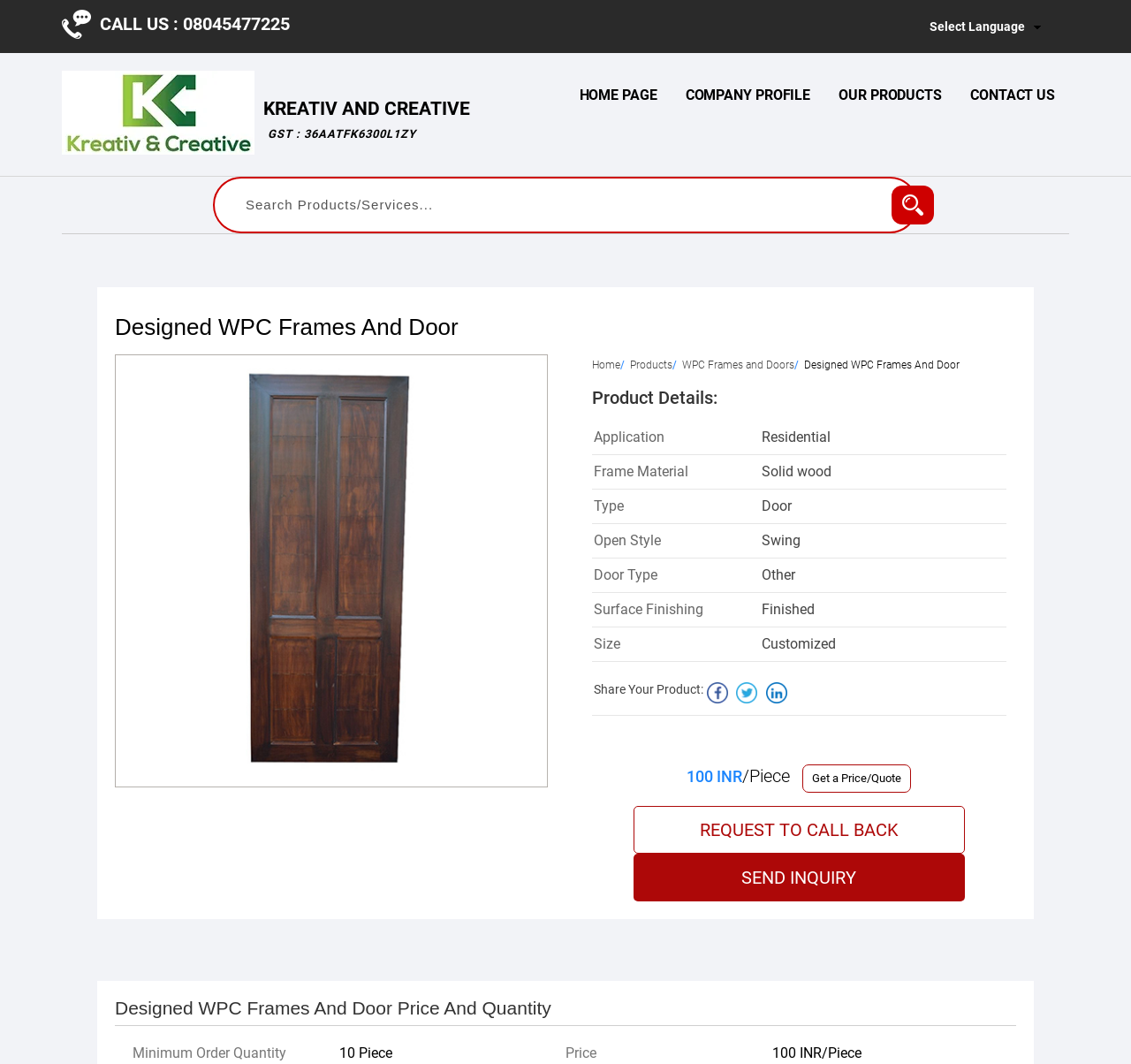Produce a meticulous description of the webpage.

This webpage is about KREATIV AND CREATIVE, a manufacturer, supplier, and wholesaler of designed WPC frames and doors based in Secunderabad, Telangana, India. 

At the top left corner, there is an image with the text "Call Us" and a phone number "08045477225" next to it. Below this, there is a language selection option. 

On the top right side, there is a logo of KREATIV AND CREATIVE with a link to the company's homepage. Next to the logo, there is a navigation menu with links to the company profile, products, and contact information.

Below the navigation menu, there is a search bar with a button to search for products or services. 

The main content of the webpage is about a specific product, designed WPC frames and doors. There is a heading with the product name, followed by an image of the product. 

Below the product image, there are details about the product, including its application, material, type, open style, door type, surface finishing, and size. 

Further down, there is a section to share the product on social media, with three social media icons. 

The product pricing information is displayed below, with a price of 100 INR per piece. There are also links to get a price quote, request a call back, and send an inquiry. 

Finally, at the bottom of the webpage, there is a section with the product's minimum order quantity, which is 10 pieces, and the price per piece.